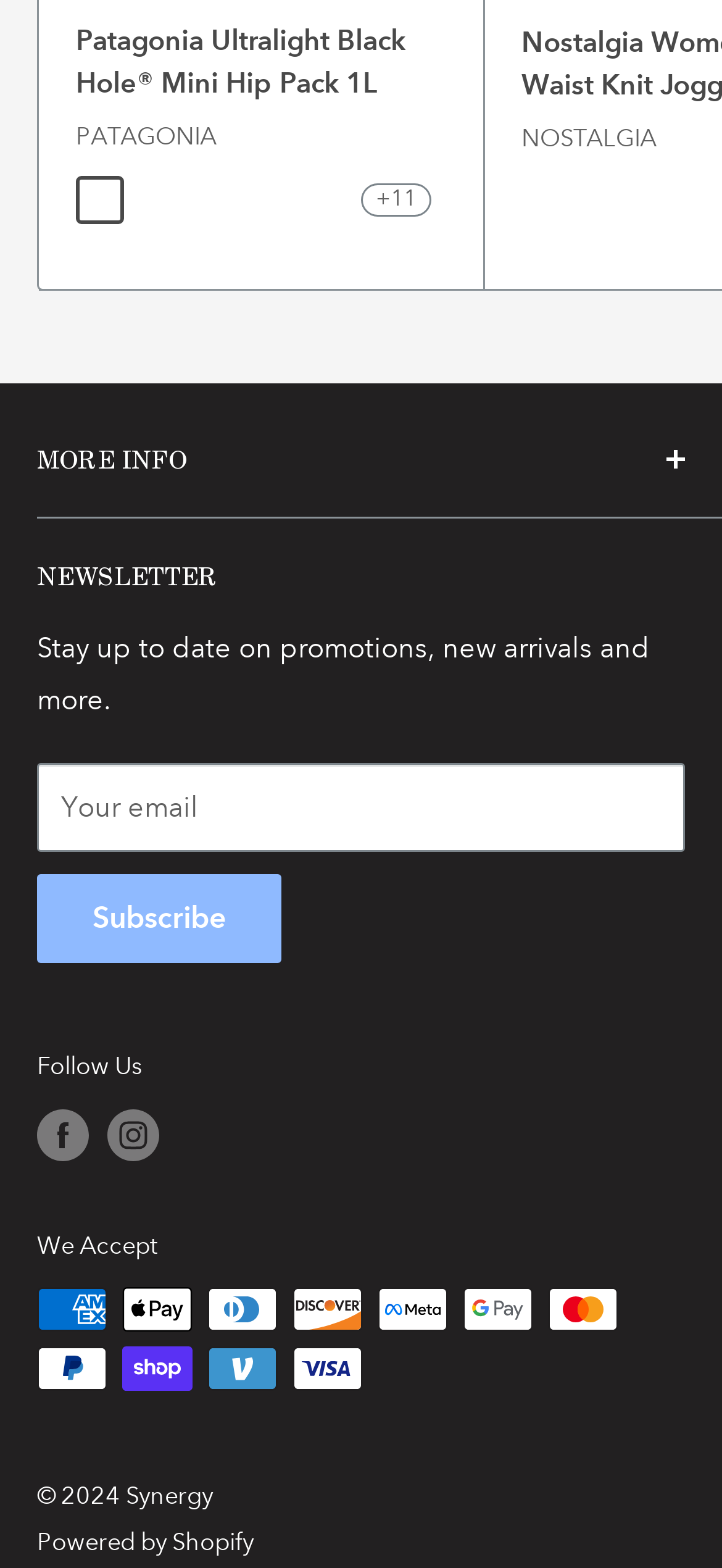Using the description: "aria-describedby="a11y-new-window-message" aria-label="Follow us on Instagram"", identify the bounding box of the corresponding UI element in the screenshot.

[0.149, 0.707, 0.221, 0.74]